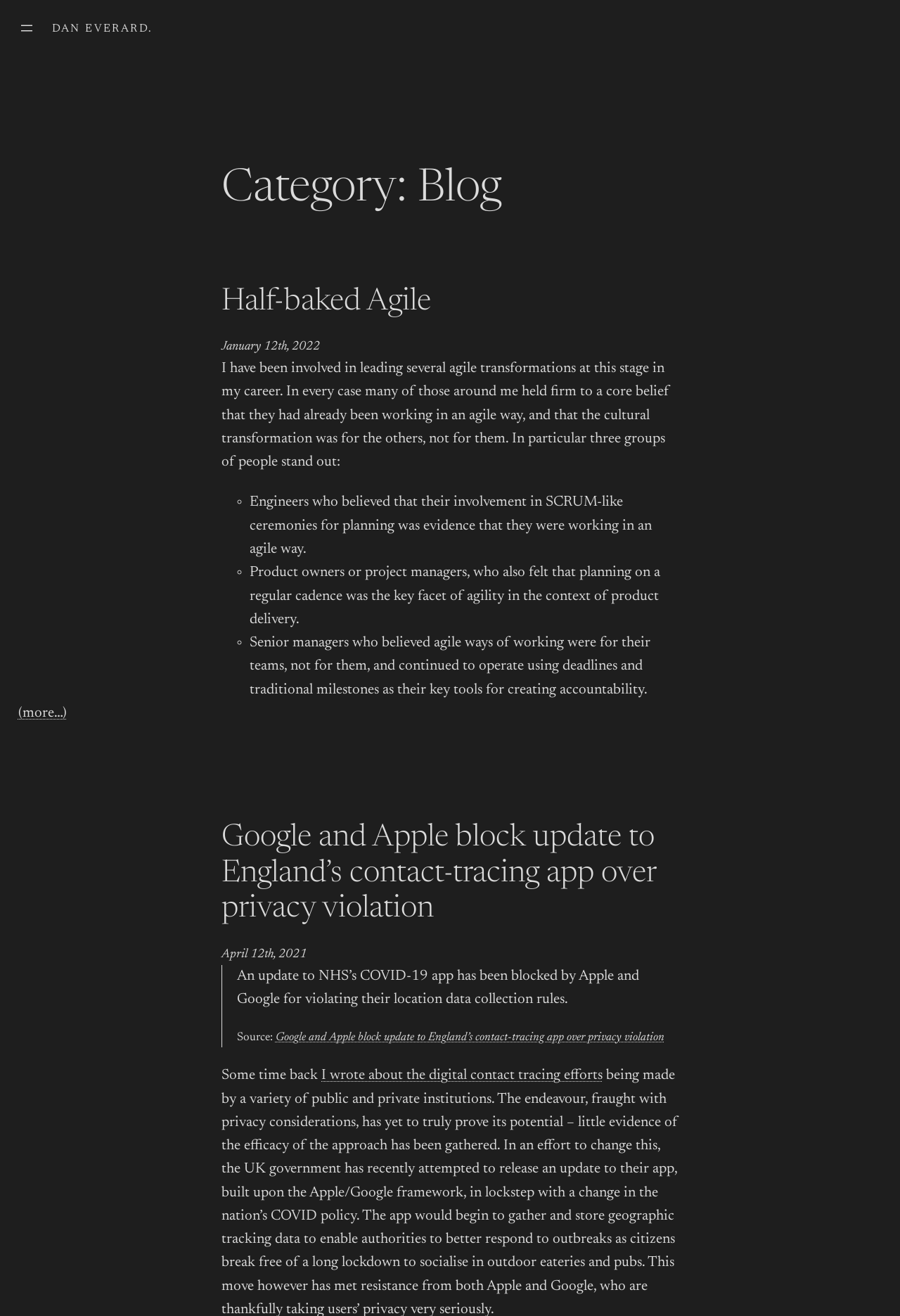Please identify the bounding box coordinates of the clickable region that I should interact with to perform the following instruction: "Visit DAN EVERARD homepage". The coordinates should be expressed as four float numbers between 0 and 1, i.e., [left, top, right, bottom].

[0.057, 0.017, 0.17, 0.026]